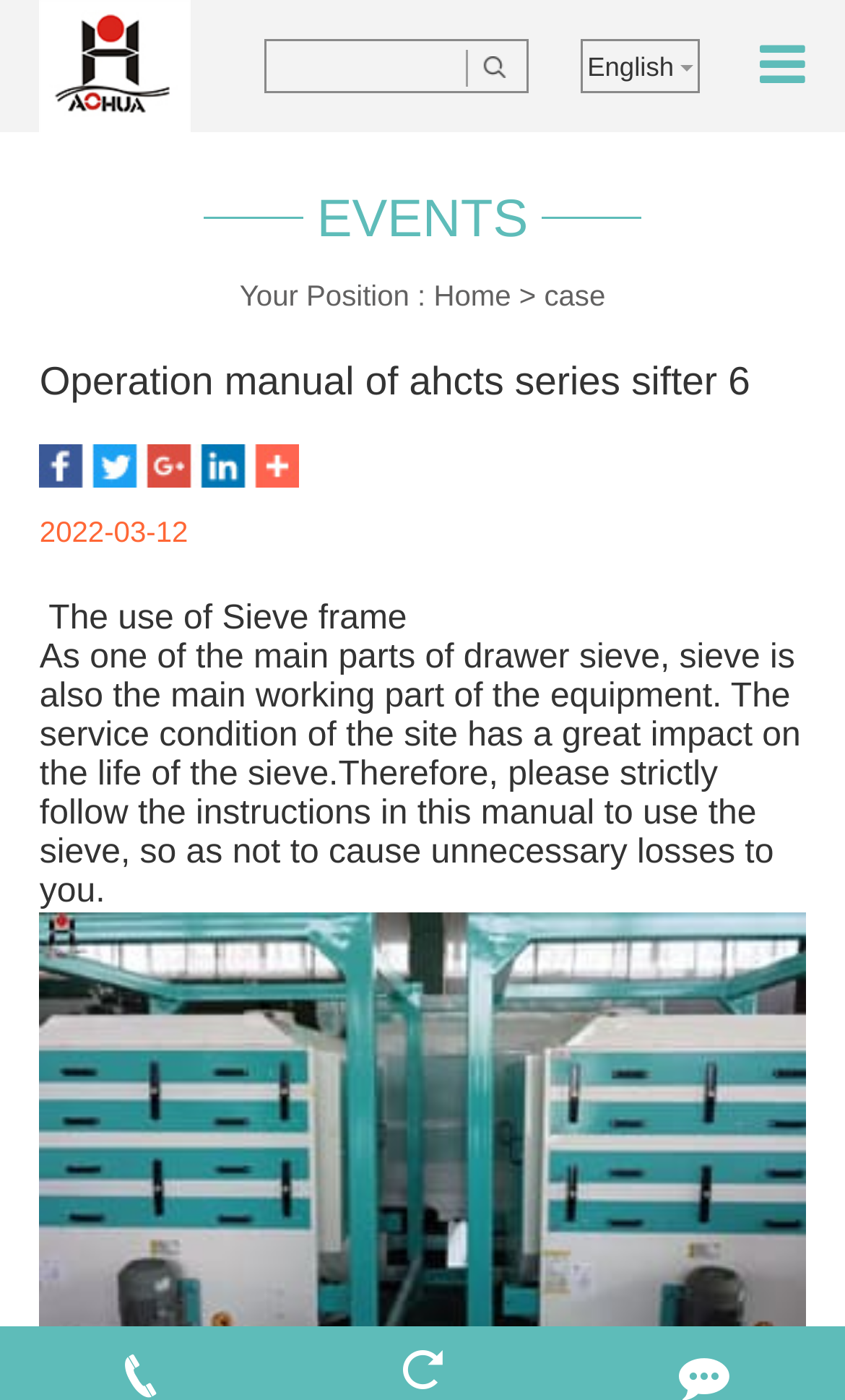Identify and provide the bounding box coordinates of the UI element described: "name="submit"". The coordinates should be formatted as [left, top, right, bottom], with each number being a float between 0 and 1.

[0.562, 0.036, 0.603, 0.062]